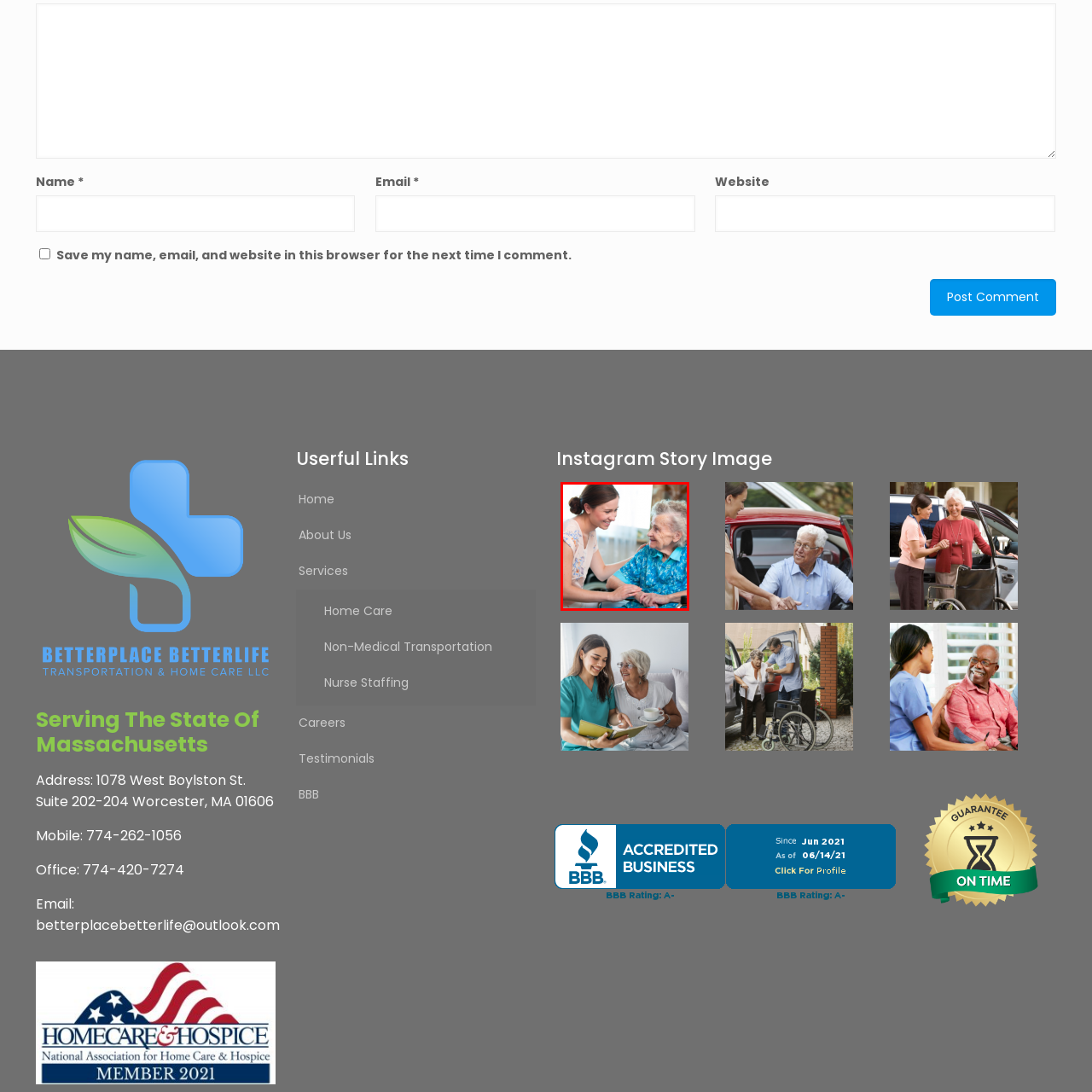Craft a detailed explanation of the image surrounded by the red outline.

A caregiver sits beside an elderly woman in a cozy, well-lit room, fostering a warm and compassionate atmosphere. The caregiver, with a gentle smile, engages in conversation while comfortably holding the elderly woman’s hand, who is dressed in a blue floral outfit. Their interaction radiates trust and kindness, symbolizing the significance of companionship and support in senior care. The setting emphasizes a nurturing environment that aims to enhance the quality of life for older adults, showcasing the importance of personal connections in home care services.